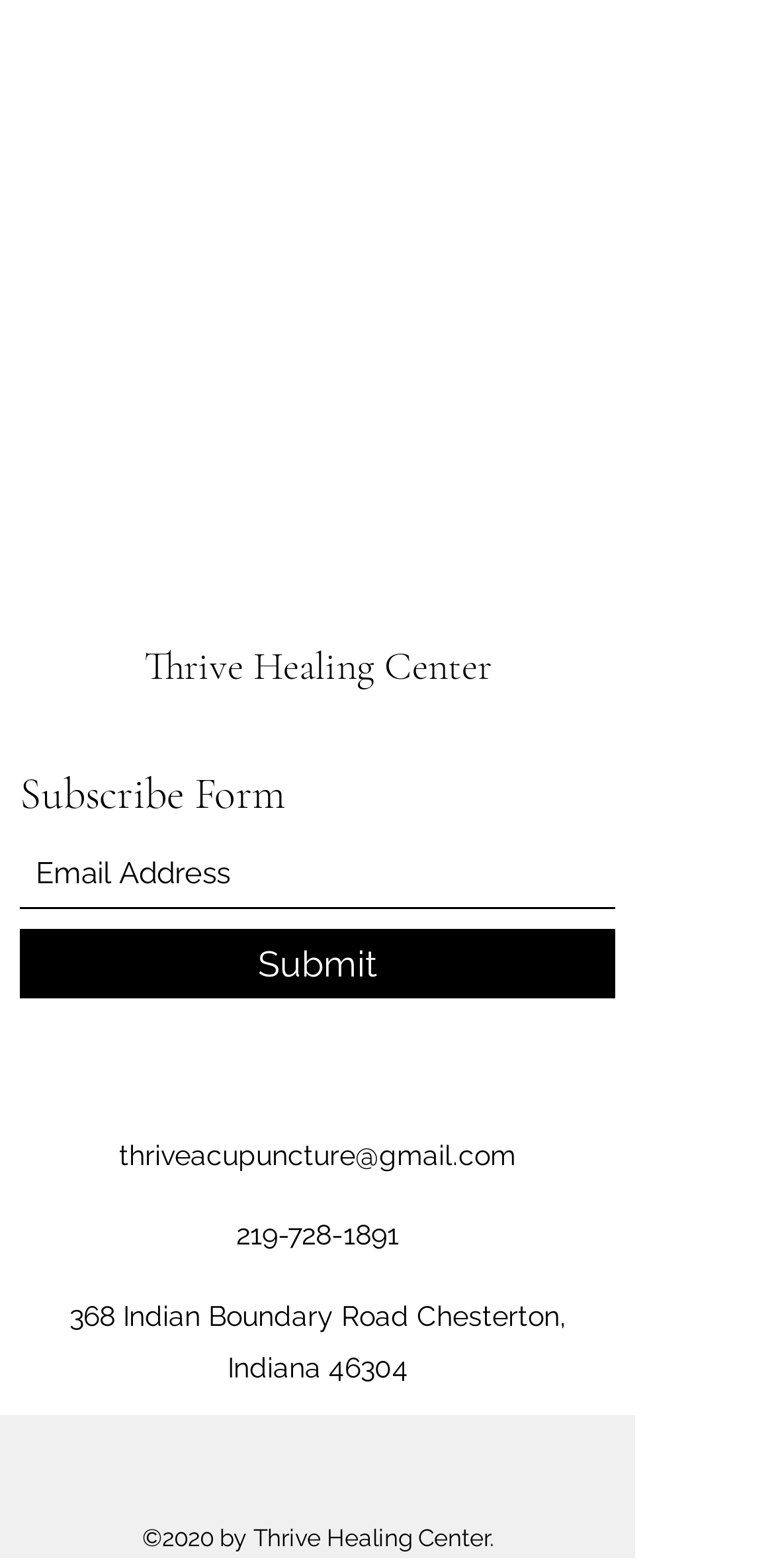What is the address of the healing center?
Analyze the screenshot and provide a detailed answer to the question.

I found the address of the healing center by looking at the StaticText element with the address information at the bottom of the page.